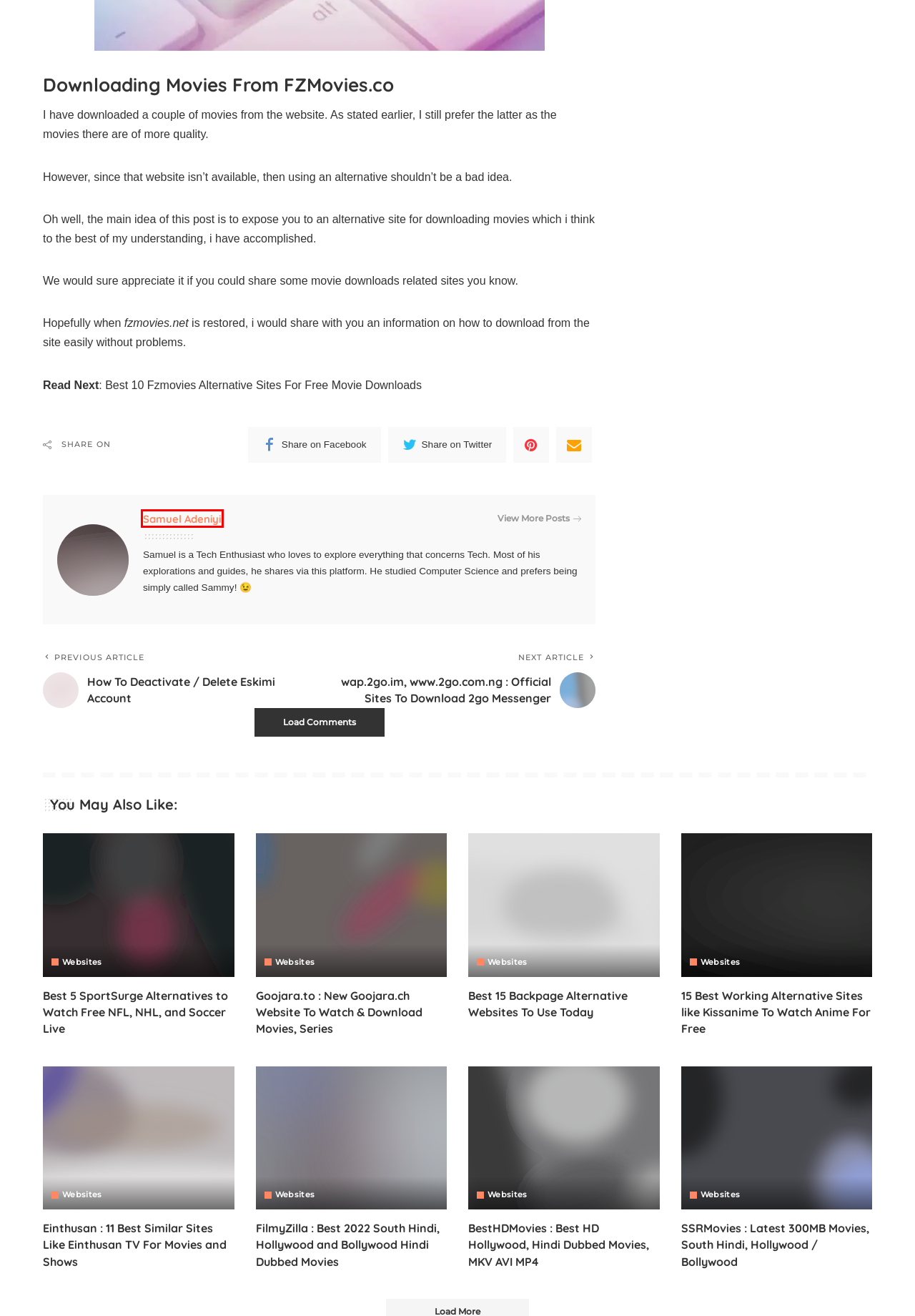Look at the screenshot of a webpage where a red rectangle bounding box is present. Choose the webpage description that best describes the new webpage after clicking the element inside the red bounding box. Here are the candidates:
A. How To Deactivate / Delete Eskimi Account
B. Goojara.to : New Goojara.ch Website To Watch & Download Movies, Series
C. Einthusan : 11 Best Similar Sites Like Einthusan TV For Movies and Shows
D. FilmyZilla : Best 2022 South Hindi, Hollywood and Bollywood Hindi Dubbed Movies
E. wap.2go.im, www.2go.com.ng : Official Sites To Download 2go Messenger
F. Samuel Adeniyi, Author at Hubsidy
G. Best 5 SportSurge Alternatives to Watch Free NFL, NHL, and Soccer Live
H. Best 15 Backpage Alternative Websites To Use Today

F